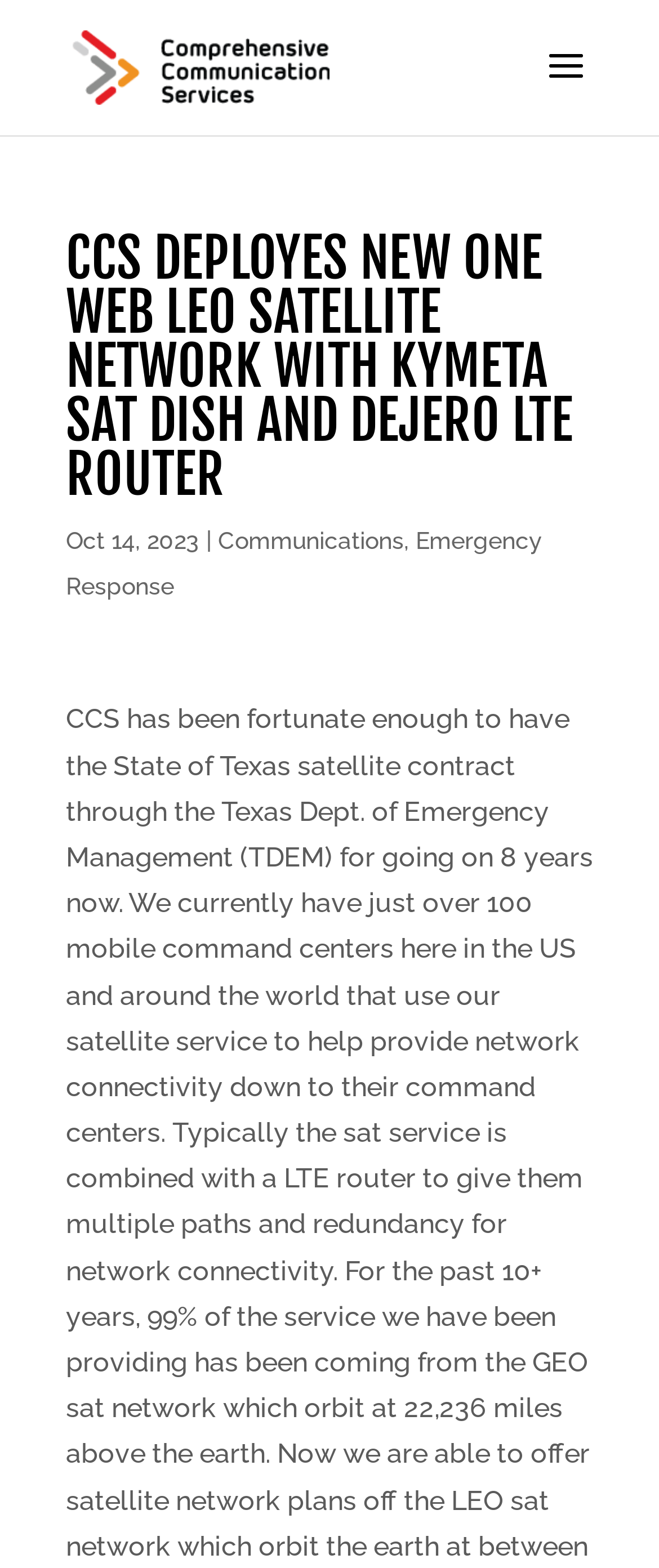What is the name of the satellite dish mentioned in the article?
Please provide a single word or phrase based on the screenshot.

Kymeta sat dish